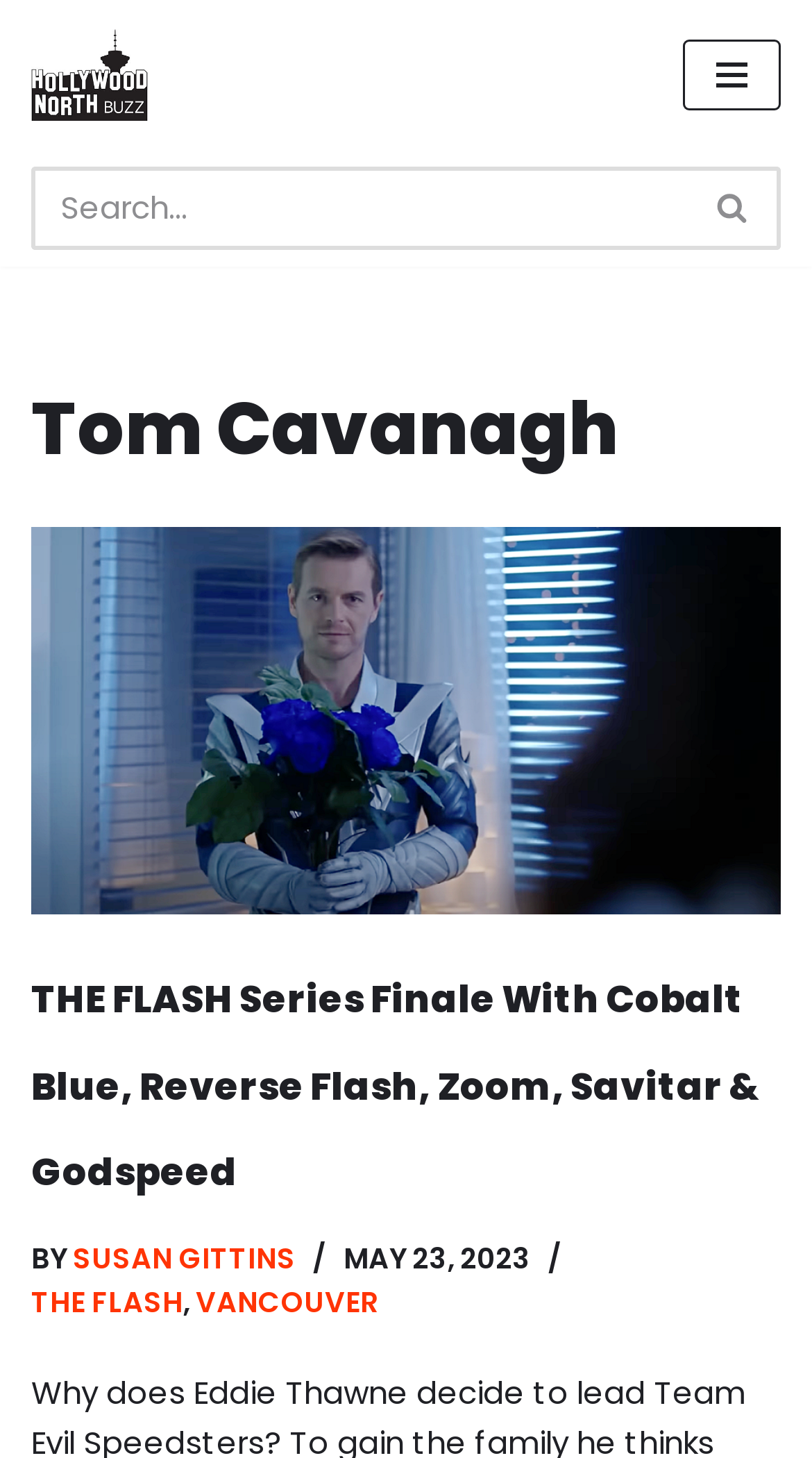Pinpoint the bounding box coordinates of the clickable area needed to execute the instruction: "View articles by SUSAN GITTINS". The coordinates should be specified as four float numbers between 0 and 1, i.e., [left, top, right, bottom].

[0.09, 0.849, 0.364, 0.877]